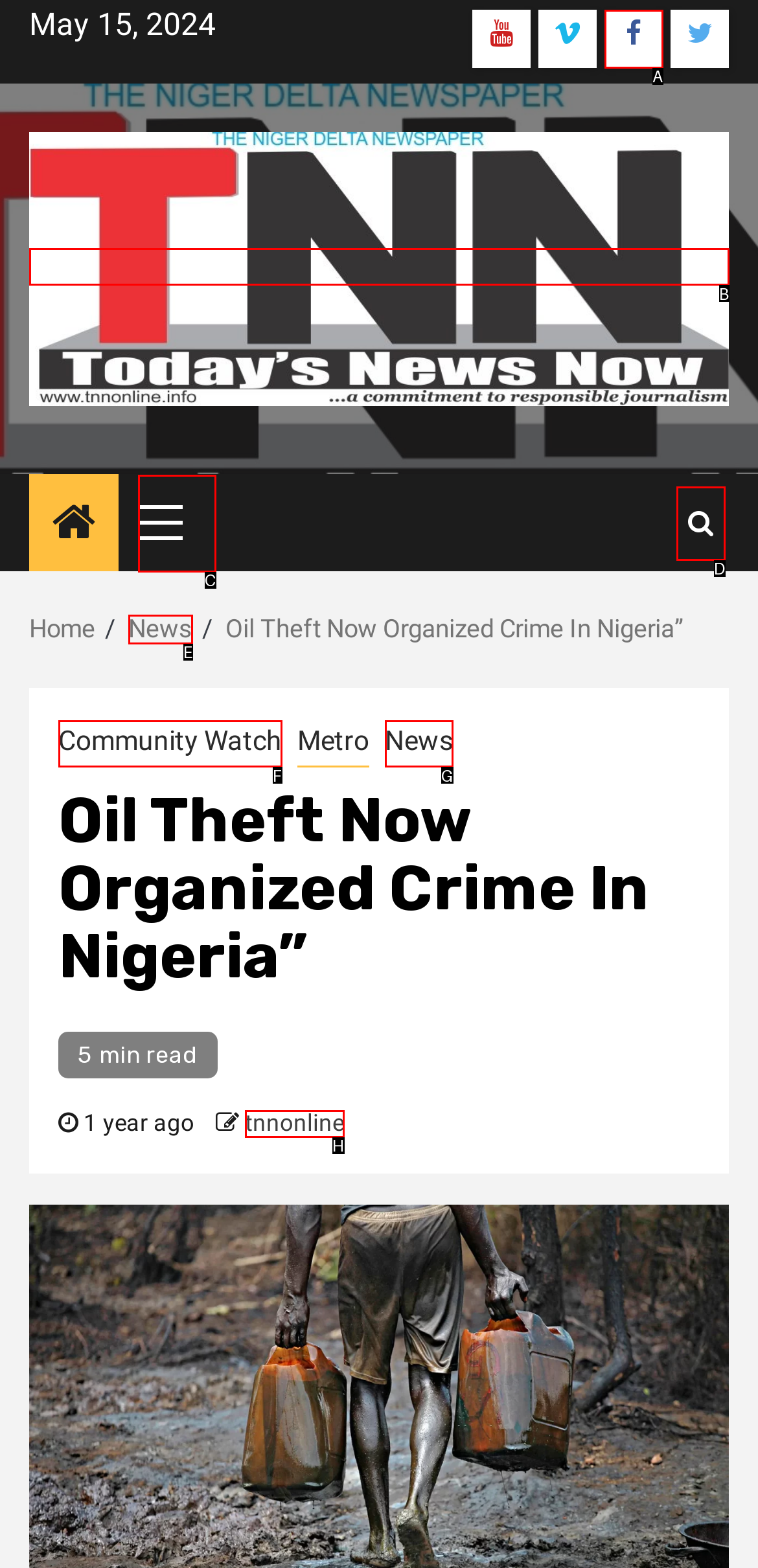From the provided options, which letter corresponds to the element described as: Facebook
Answer with the letter only.

A